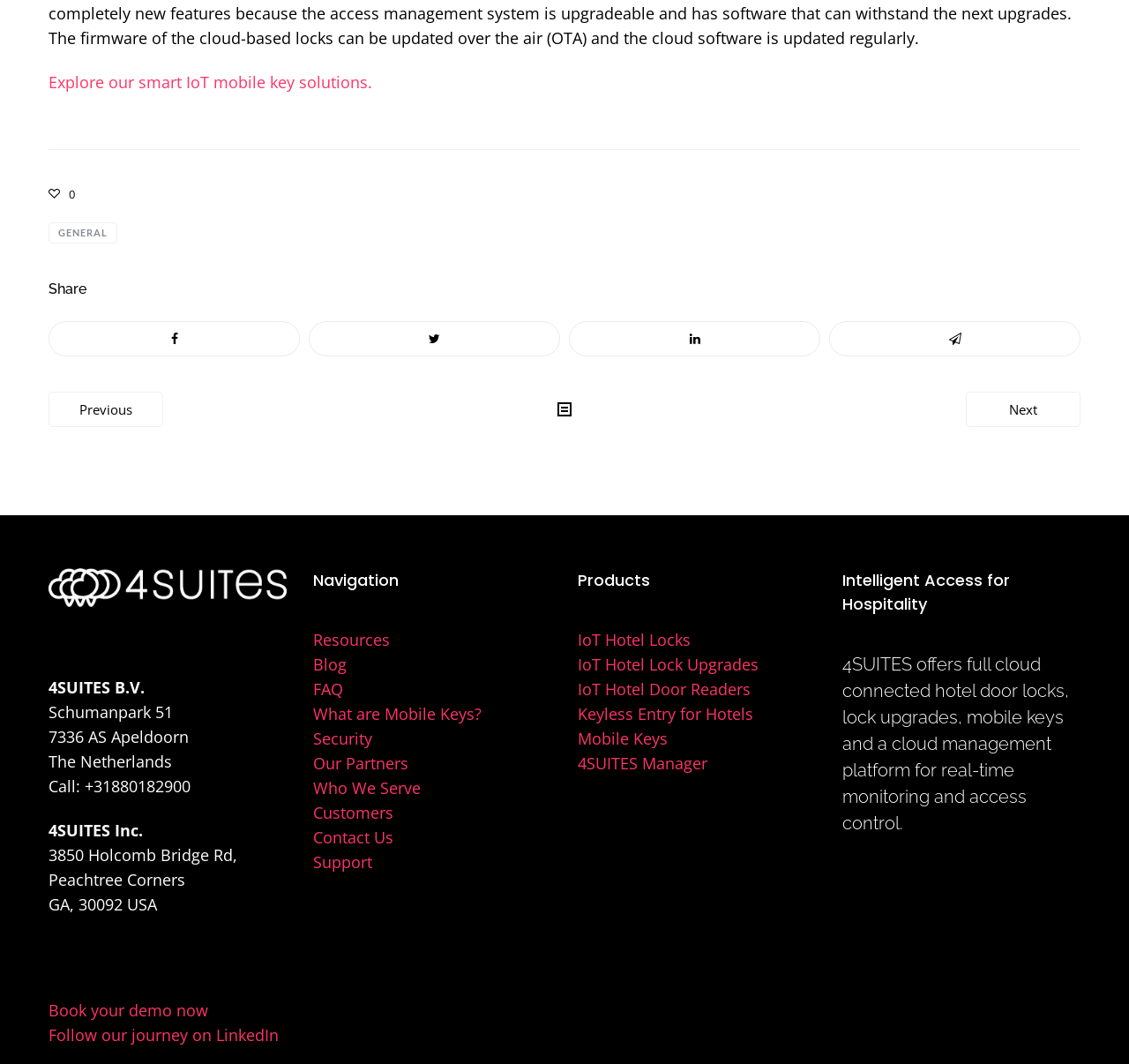Using details from the image, please answer the following question comprehensively:
What is the purpose of the 'Book your demo now' link?

The 'Book your demo now' link is likely used to schedule a demonstration of the company's products or services. This link is prominently displayed on the webpage, suggesting that it is an important call-to-action for potential customers.